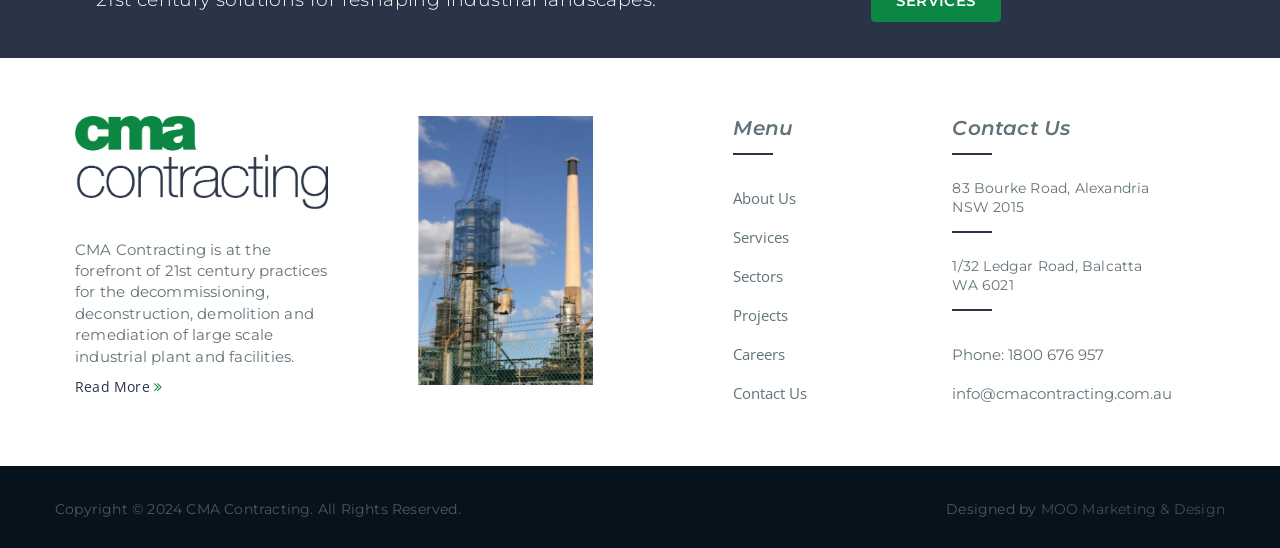What is the address of the company in NSW?
Please answer the question with as much detail and depth as you can.

The address of the company in NSW is mentioned in the static text as '83 Bourke Road, Alexandria NSW 2015'. This address is likely the location of the company's office in New South Wales.